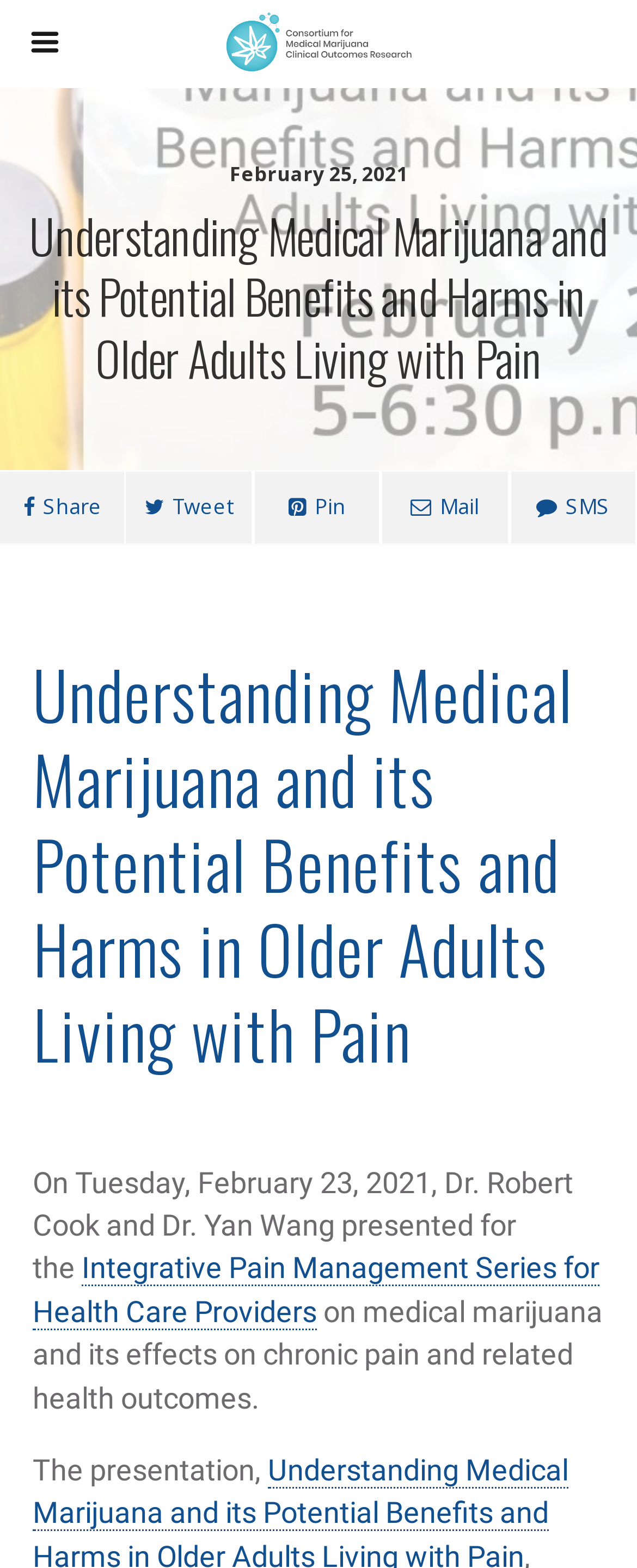Please provide a detailed answer to the question below based on the screenshot: 
What is the date of the presentation?

The date of the presentation can be found in the text 'On Tuesday, February 23, 2021, Dr. Robert Cook and Dr. Yan Wang presented for the...' which is located below the main heading.